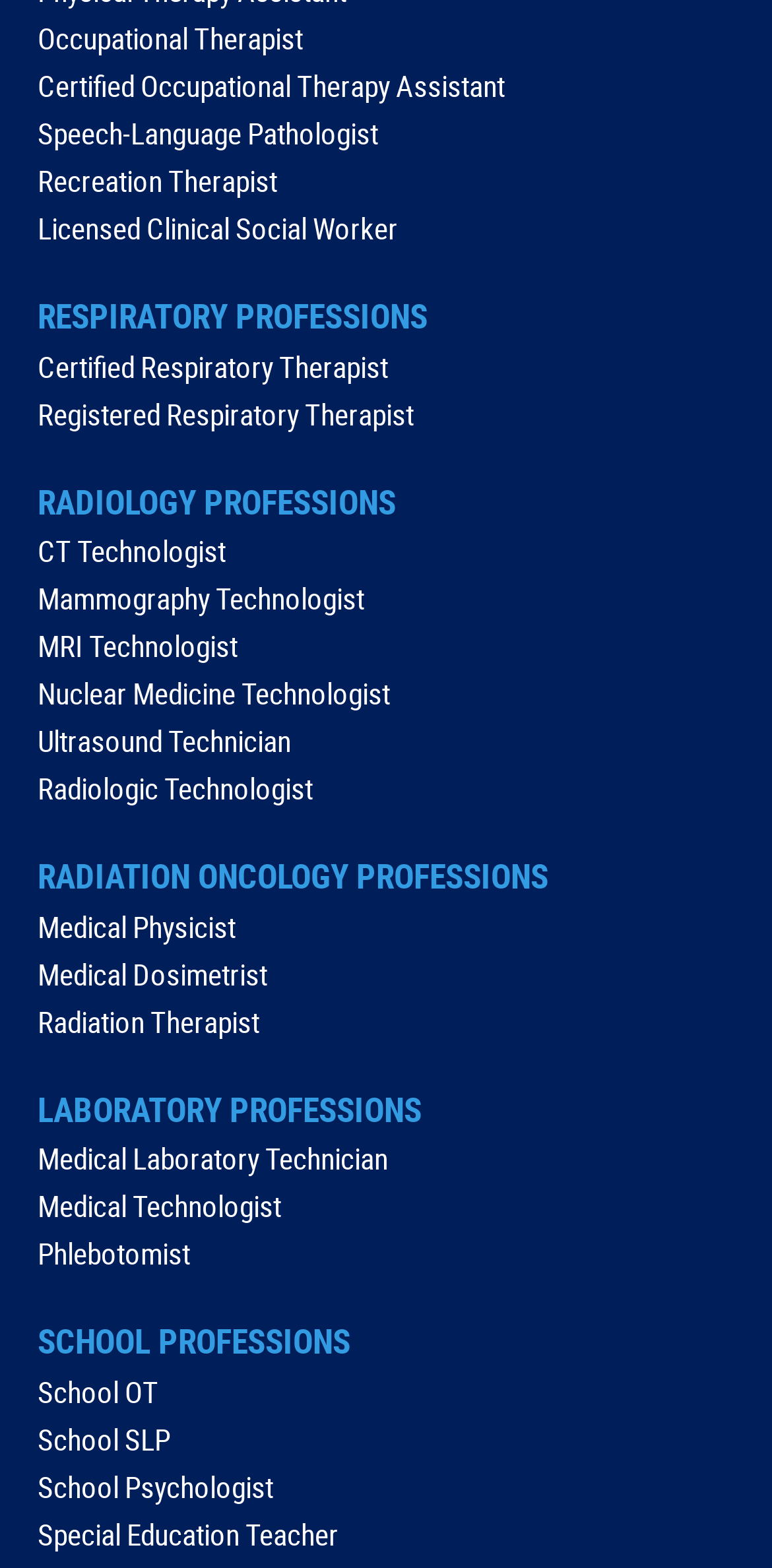Find the bounding box coordinates of the element's region that should be clicked in order to follow the given instruction: "Check out Ultrasound Technician". The coordinates should consist of four float numbers between 0 and 1, i.e., [left, top, right, bottom].

[0.049, 0.459, 0.377, 0.485]